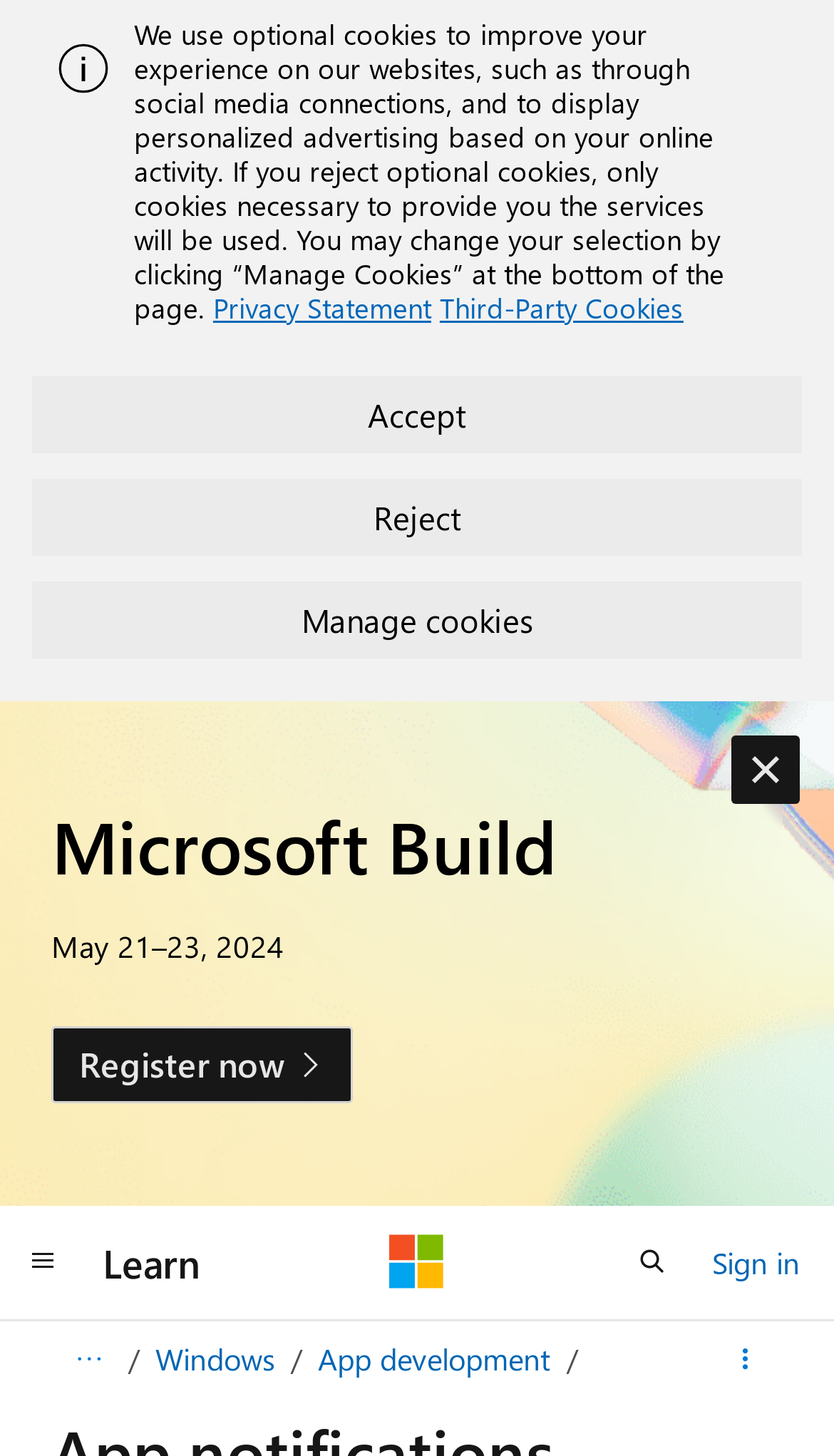Provide an in-depth caption for the elements present on the webpage.

The webpage is about the overview of Windows App SDK App Notifications. At the top, there is an alert section with an image on the left and a static text describing the use of optional cookies on the website. Below the alert section, there are three buttons: "Accept", "Reject", and "Manage cookies". 

On the top-left corner, there is a heading "Microsoft Build" with a date "May 21–23, 2024" below it, and a "Register now" link next to the date. 

On the top-right corner, there is a "Dismiss alert" button. Below it, there are several navigation links and buttons, including "Global navigation", "Learn", "Microsoft", "Open search", and "Sign in". 

At the bottom of the page, there are two sections with disclosure triangles. The first section has a link to "Windows" and "App development", and the second section has a "More actions" disclosure triangle.